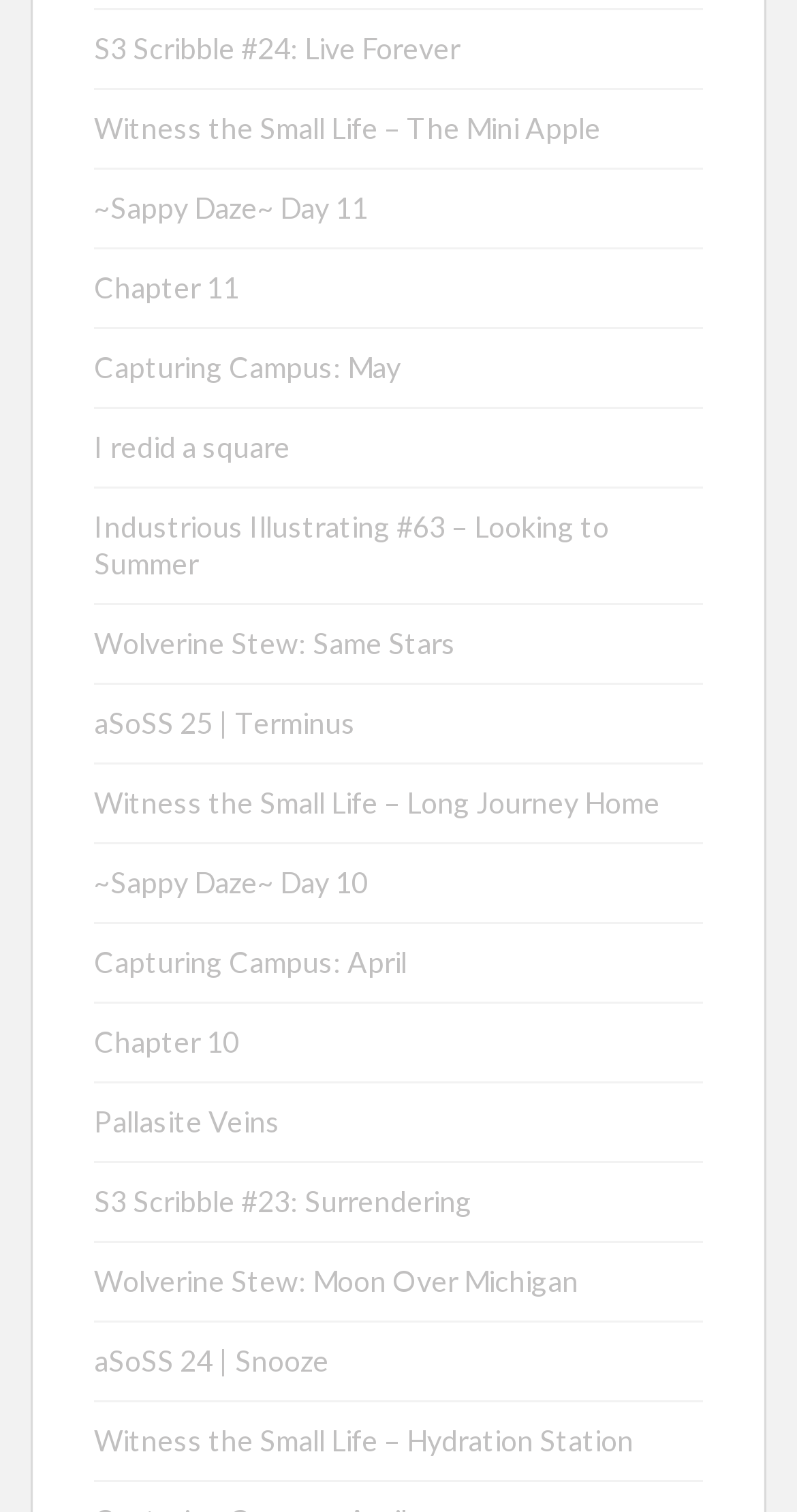Identify the bounding box coordinates of the region that needs to be clicked to carry out this instruction: "View S3 Scribble #24: Live Forever". Provide these coordinates as four float numbers ranging from 0 to 1, i.e., [left, top, right, bottom].

[0.118, 0.02, 0.577, 0.043]